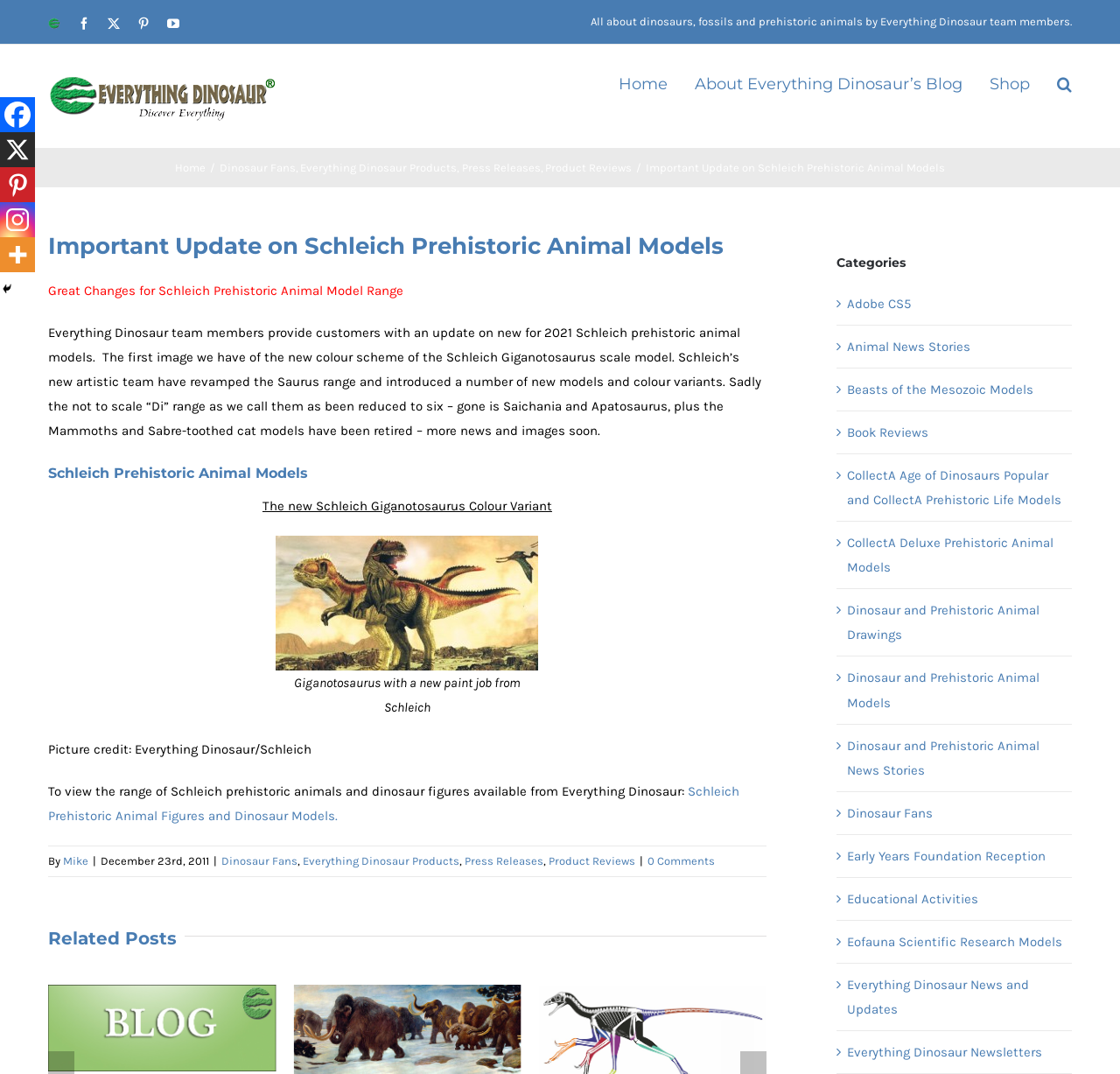Please locate and retrieve the main header text of the webpage.

Important Update on Schleich Prehistoric Animal Models